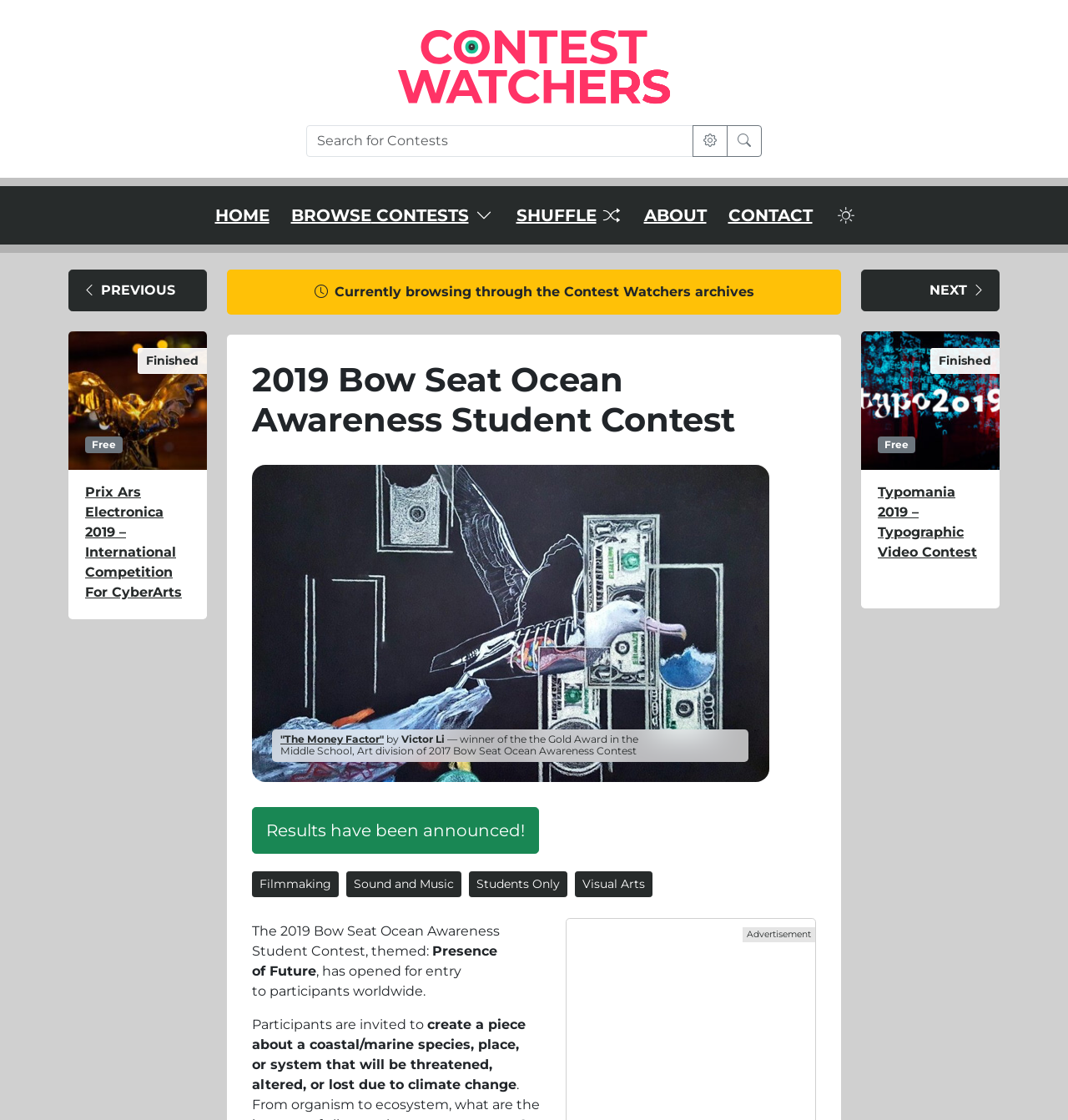Can you pinpoint the bounding box coordinates for the clickable element required for this instruction: "View the Prix Ars Electronica 2019 contest"? The coordinates should be four float numbers between 0 and 1, i.e., [left, top, right, bottom].

[0.064, 0.42, 0.194, 0.553]